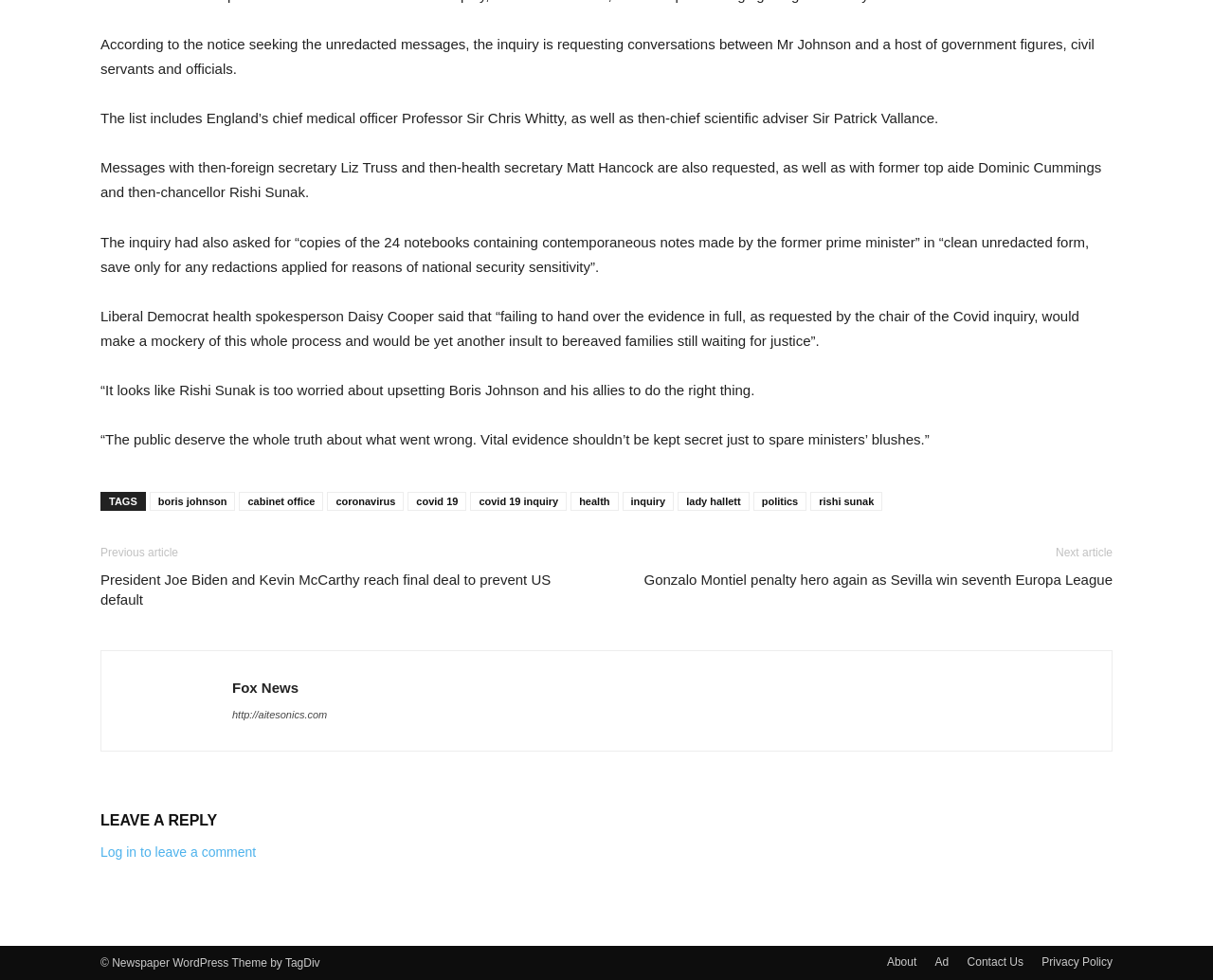Provide the bounding box for the UI element matching this description: "About".

[0.731, 0.973, 0.756, 0.99]